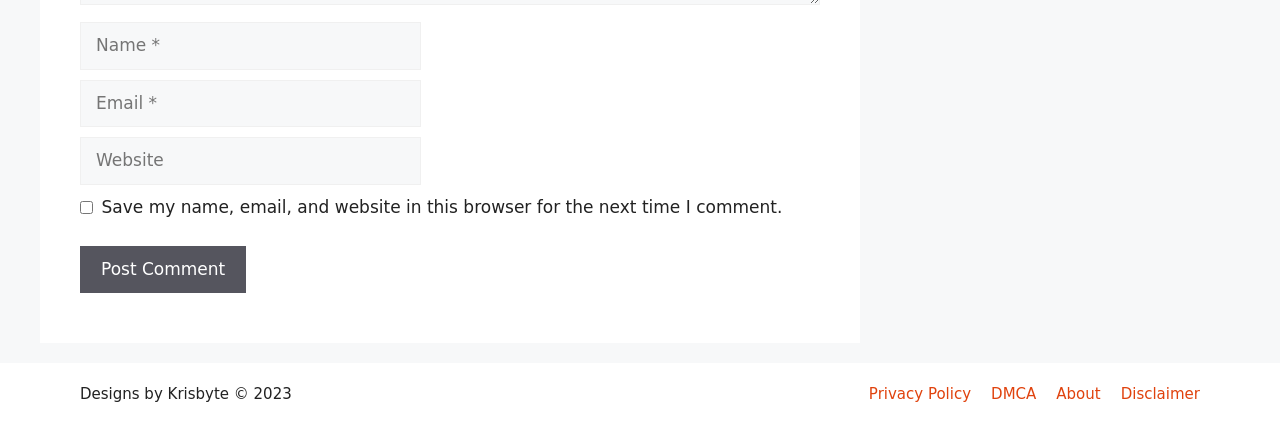How many textboxes are required in the form?
Based on the screenshot, provide a one-word or short-phrase response.

2